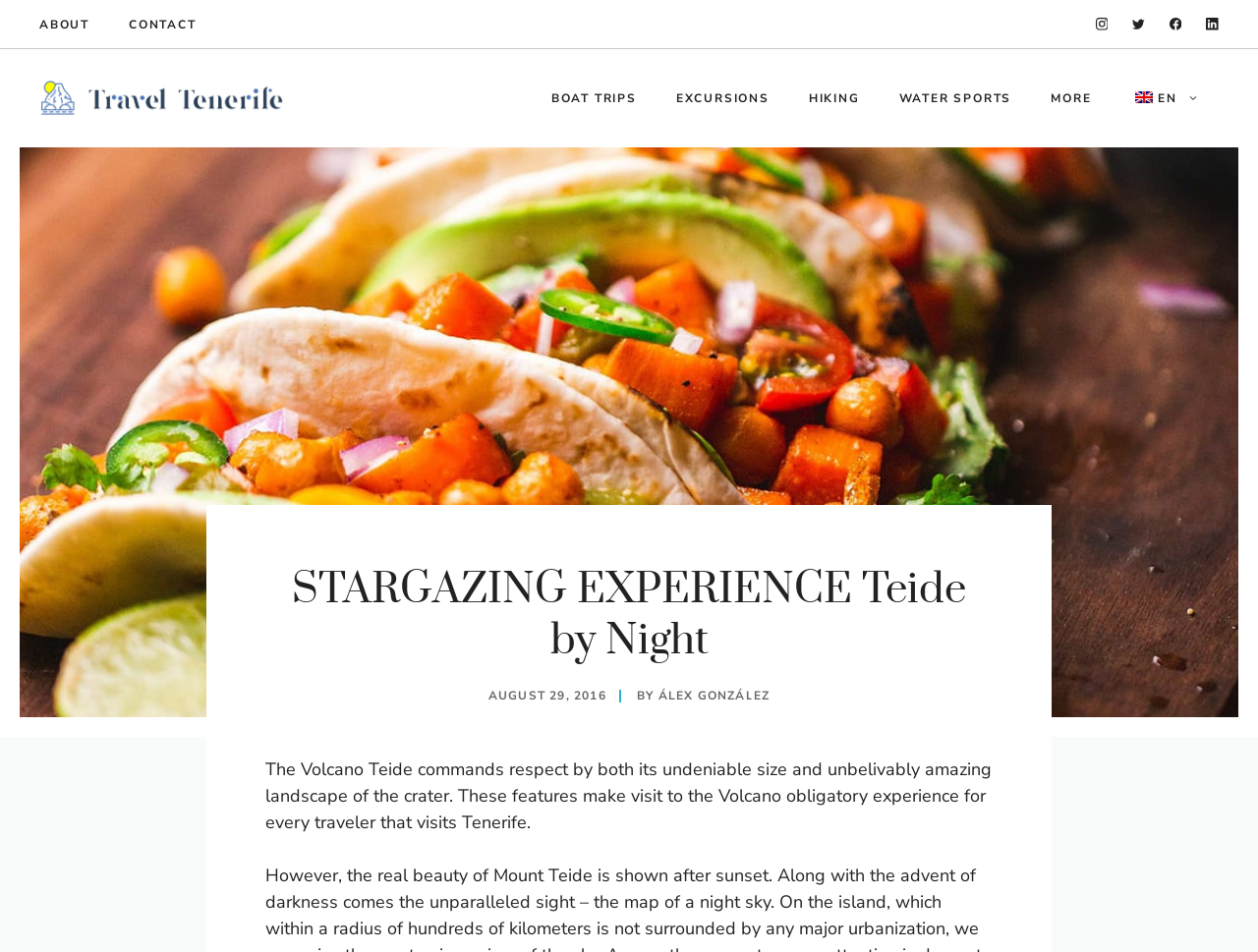Find the primary header on the webpage and provide its text.

STARGAZING EXPERIENCE Teide by Night